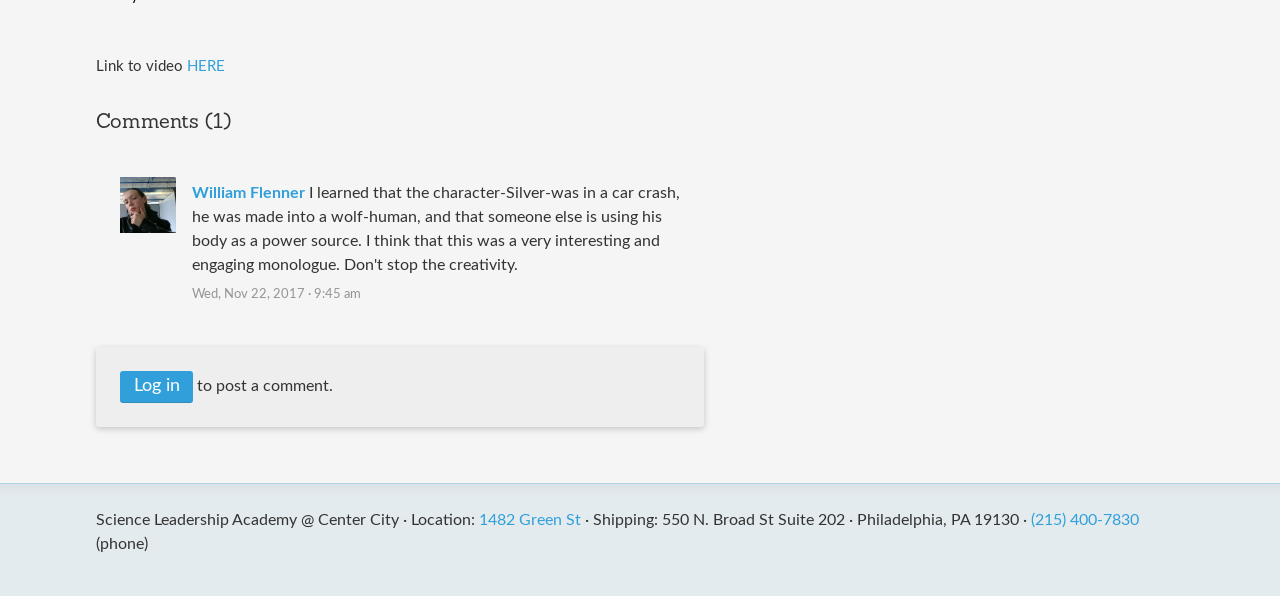Give the bounding box coordinates for the element described by: "HERE".

[0.146, 0.099, 0.176, 0.125]